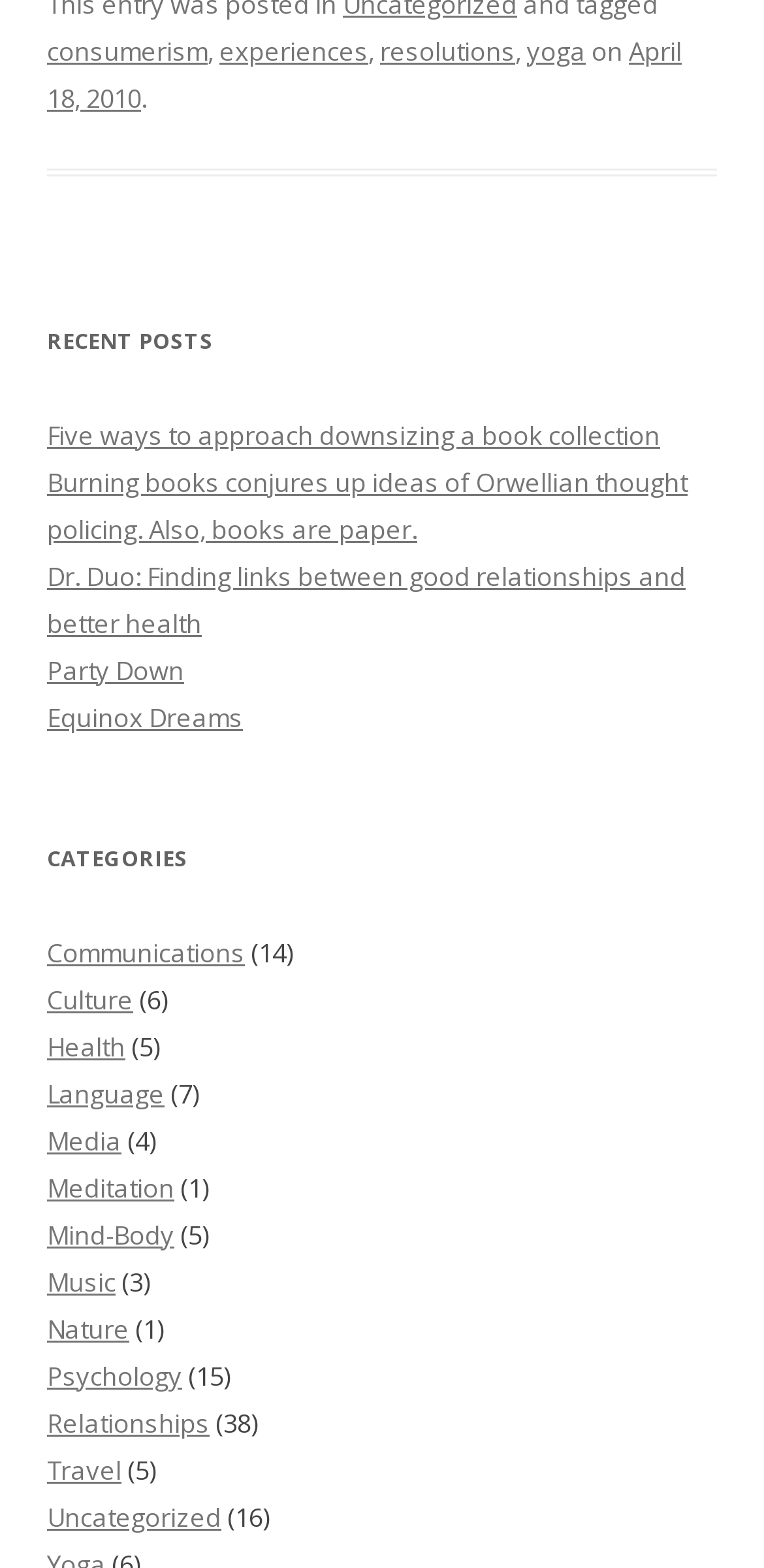Find the bounding box coordinates of the area that needs to be clicked in order to achieve the following instruction: "read the 'Dr. Duo: Finding links between good relationships and better health' article". The coordinates should be specified as four float numbers between 0 and 1, i.e., [left, top, right, bottom].

[0.062, 0.356, 0.897, 0.408]